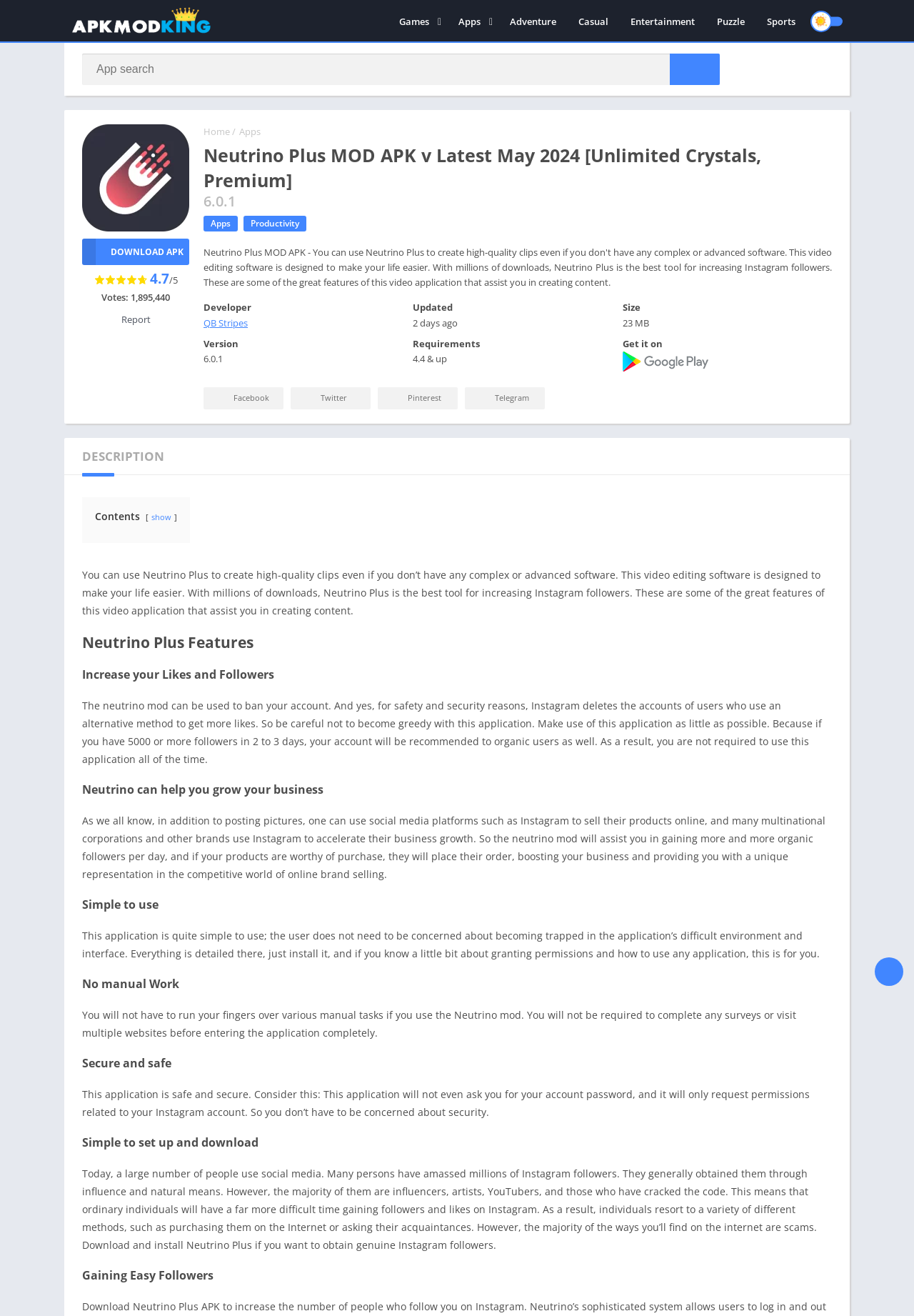What is the size of the APK?
From the details in the image, provide a complete and detailed answer to the question.

The size of the APK can be found in the section 'Requirements' where it is written 'Size: 23 MB'.